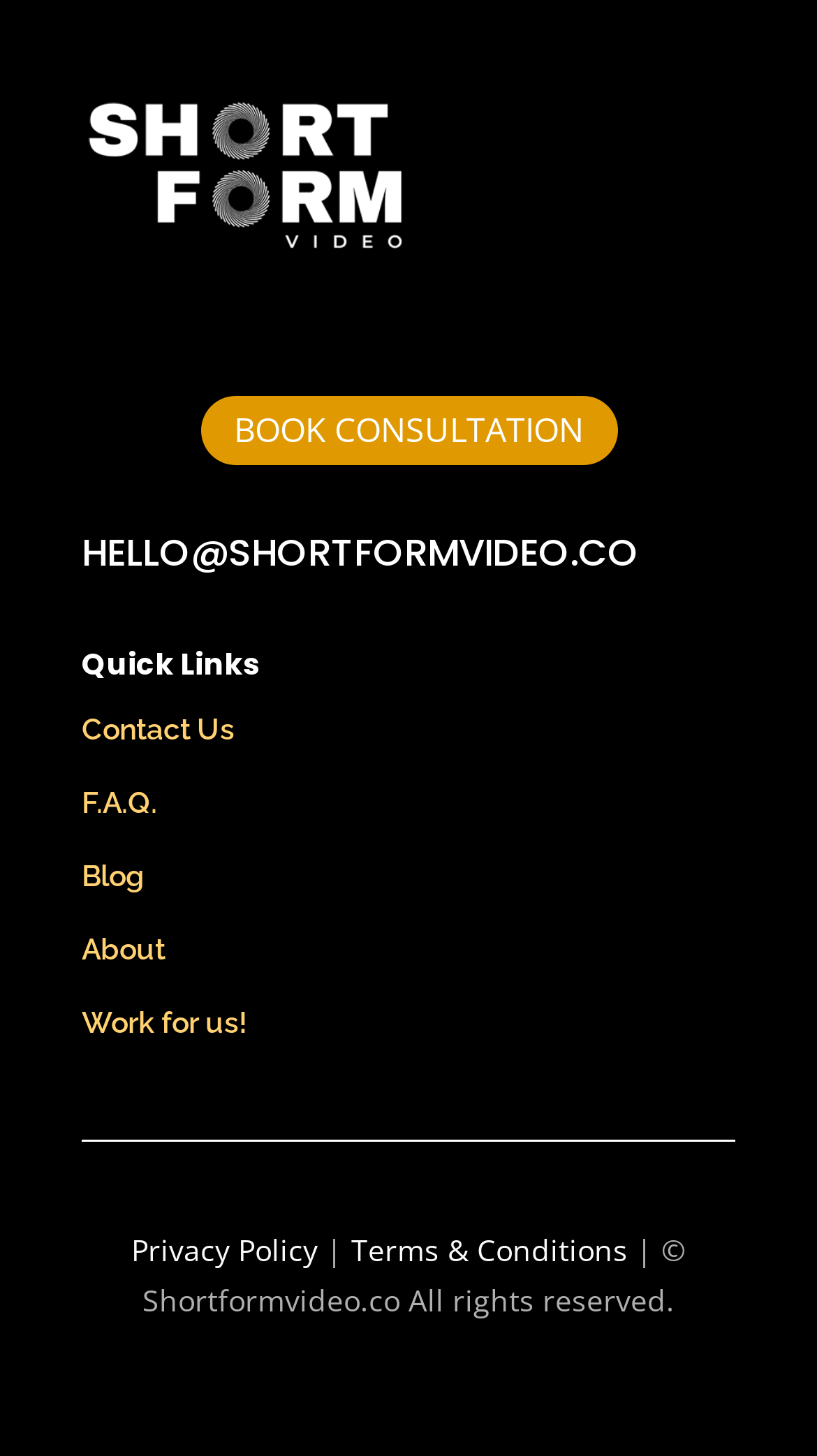Identify the bounding box for the UI element that is described as follows: "Privacy Policy".

[0.16, 0.845, 0.388, 0.873]